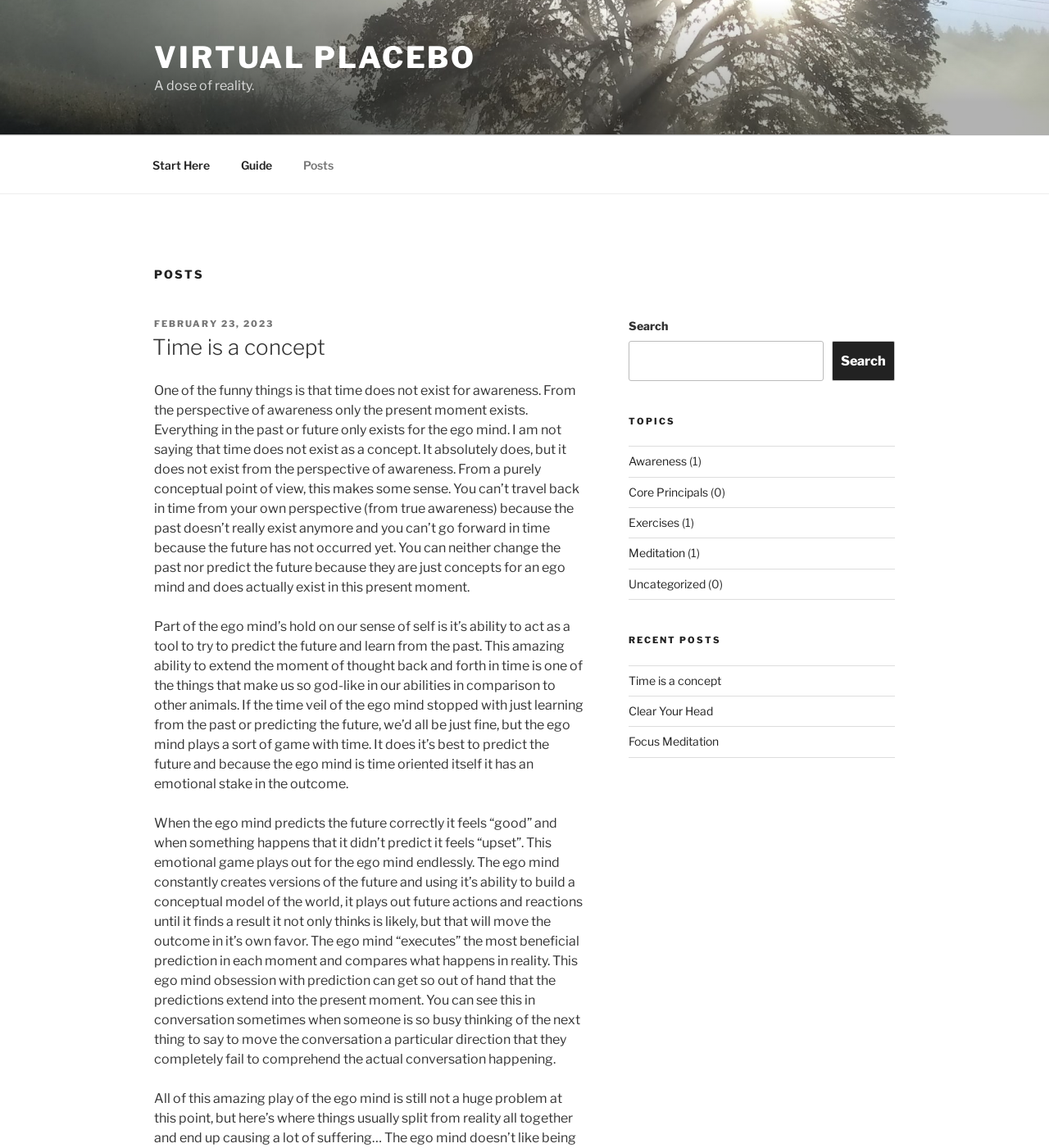Using the description "Core Principals", locate and provide the bounding box of the UI element.

[0.599, 0.422, 0.675, 0.434]